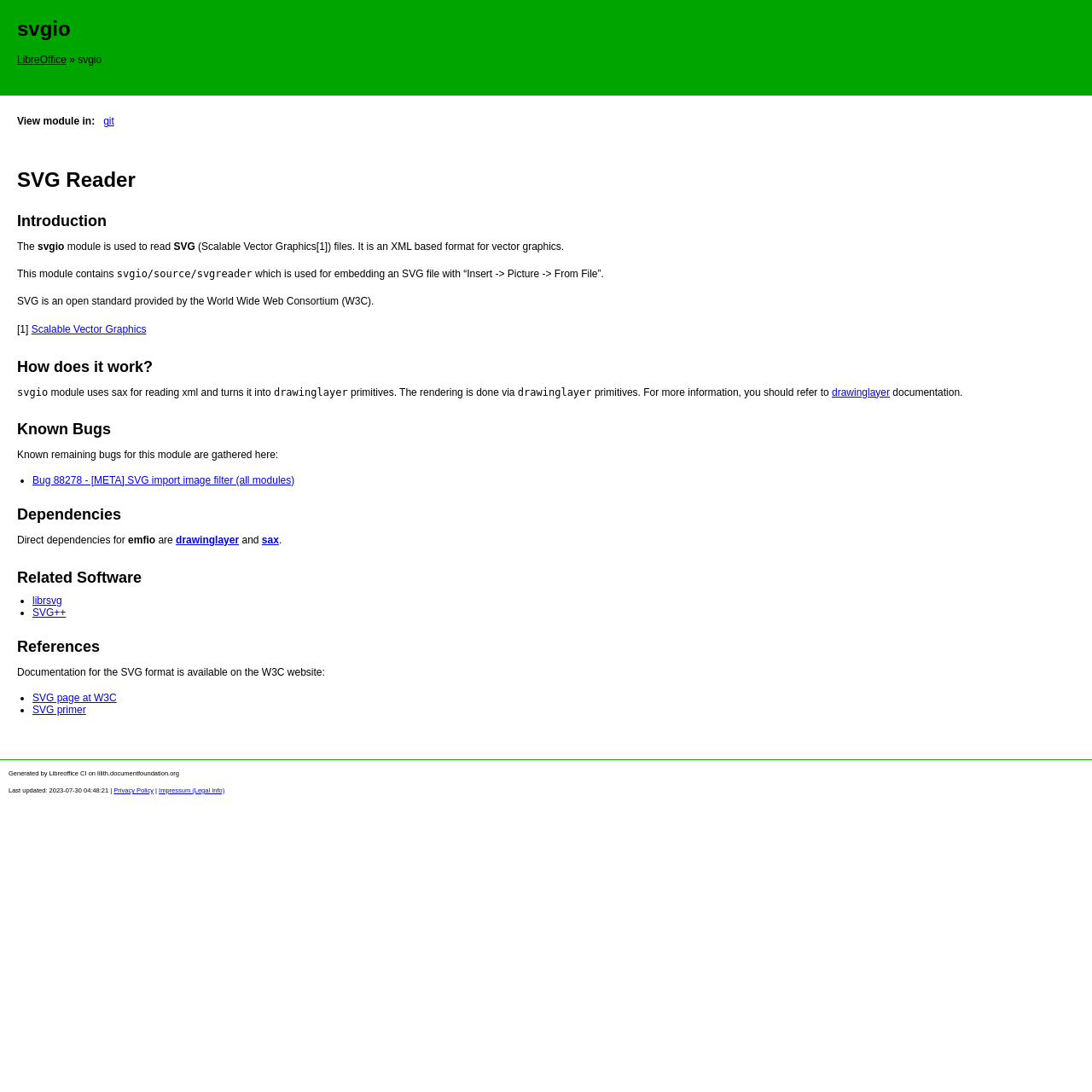Identify the bounding box coordinates of the HTML element based on this description: "drawinglayer".

[0.161, 0.489, 0.219, 0.5]